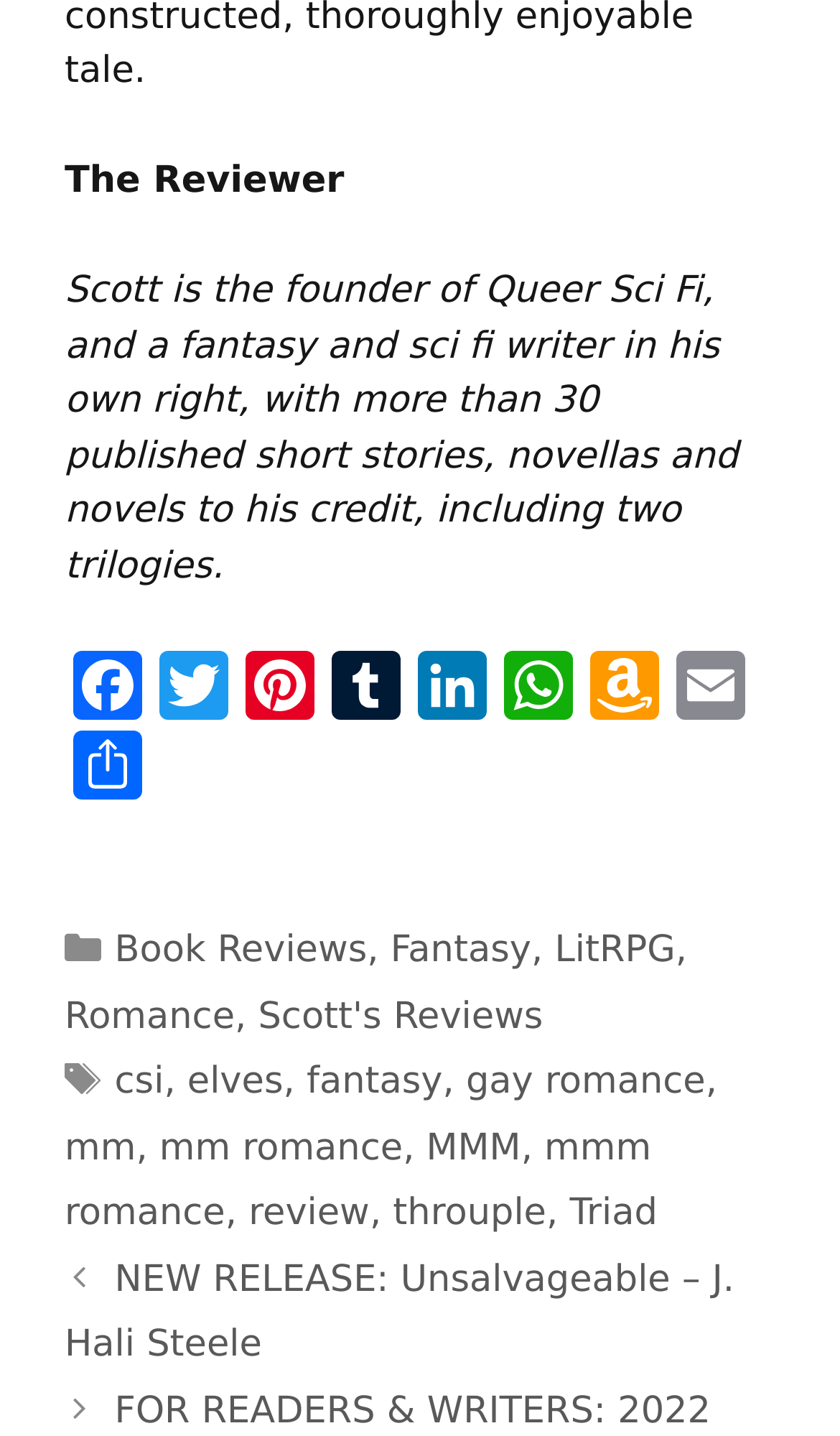What is the name of the founder of Queer Sci Fi?
Please look at the screenshot and answer in one word or a short phrase.

Scott